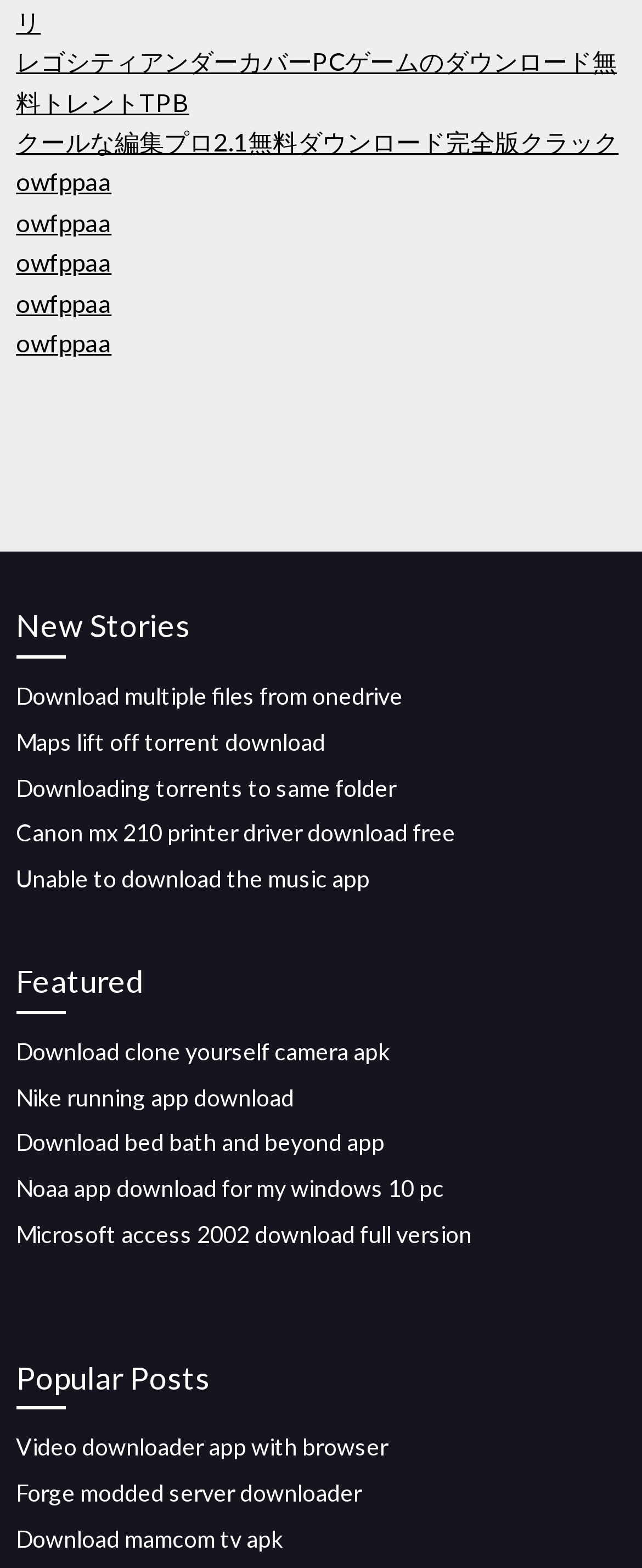Kindly provide the bounding box coordinates of the section you need to click on to fulfill the given instruction: "Download レゴシティアンダーカバーPCゲーム".

[0.025, 0.03, 0.961, 0.074]